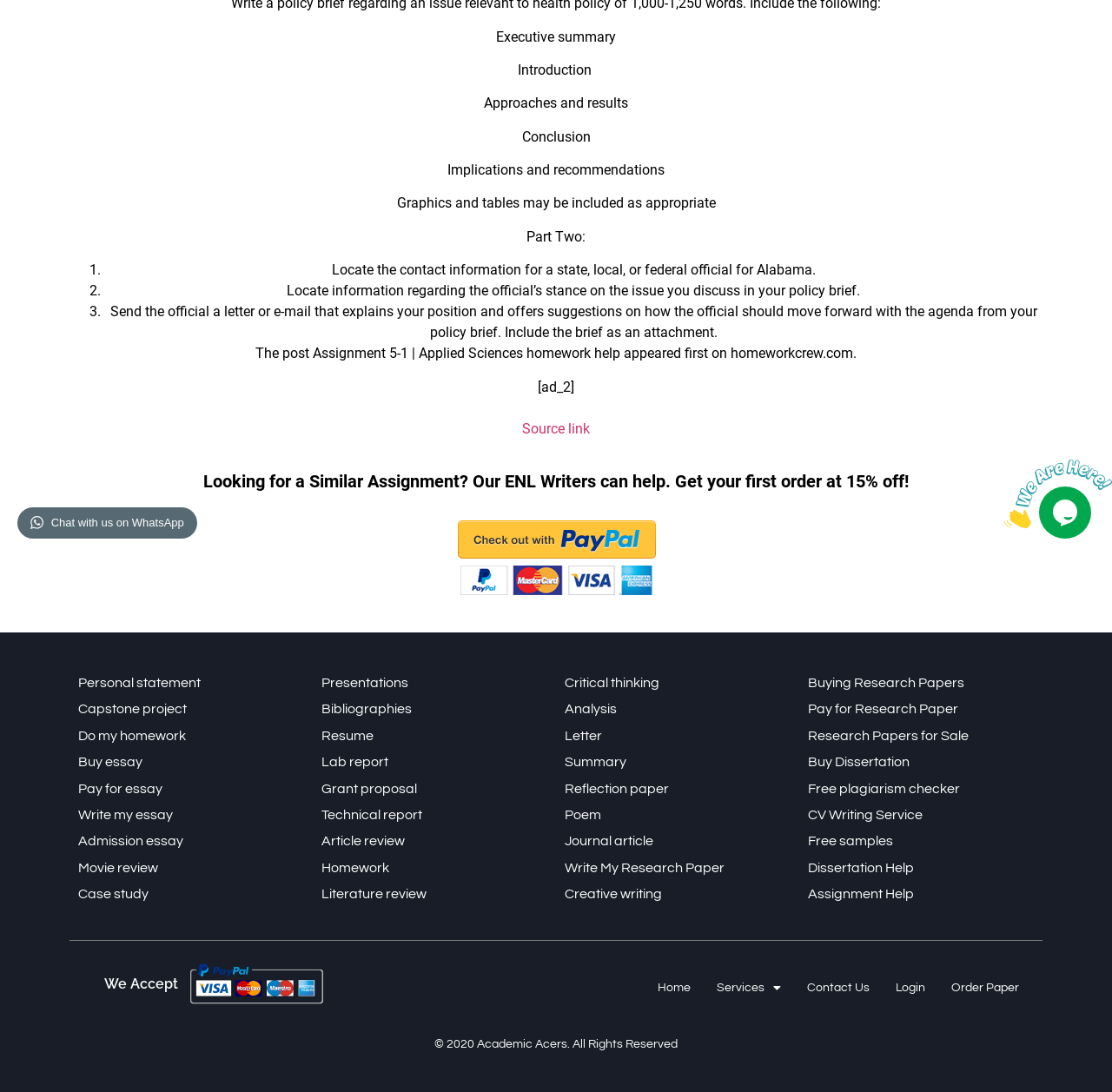Determine the bounding box for the UI element that matches this description: "Home".

[0.58, 0.886, 0.633, 0.923]